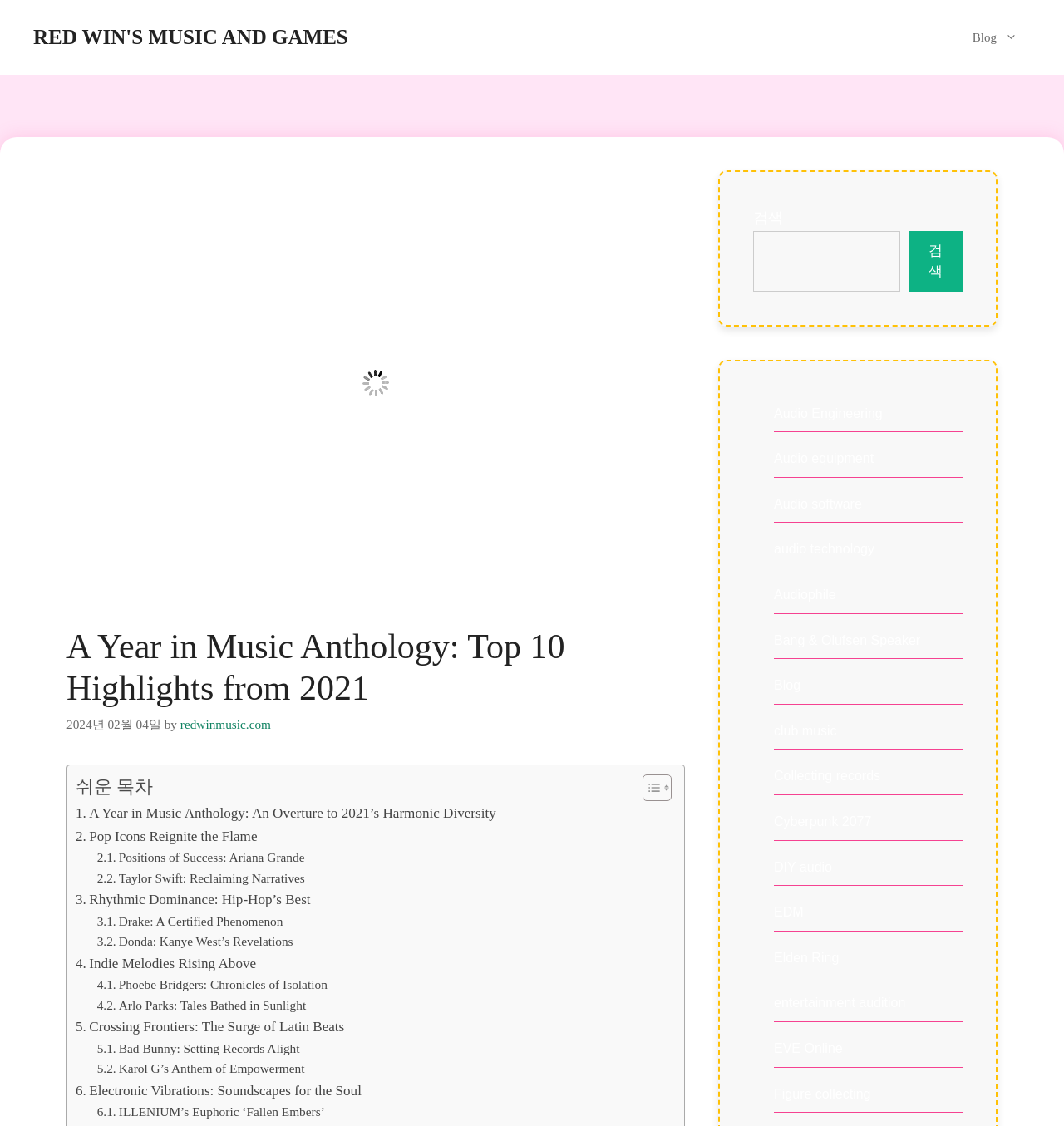Given the element description parent_node: 검색 name="s", identify the bounding box coordinates for the UI element on the webpage screenshot. The format should be (top-left x, top-left y, bottom-right x, bottom-right y), with values between 0 and 1.

[0.708, 0.205, 0.846, 0.259]